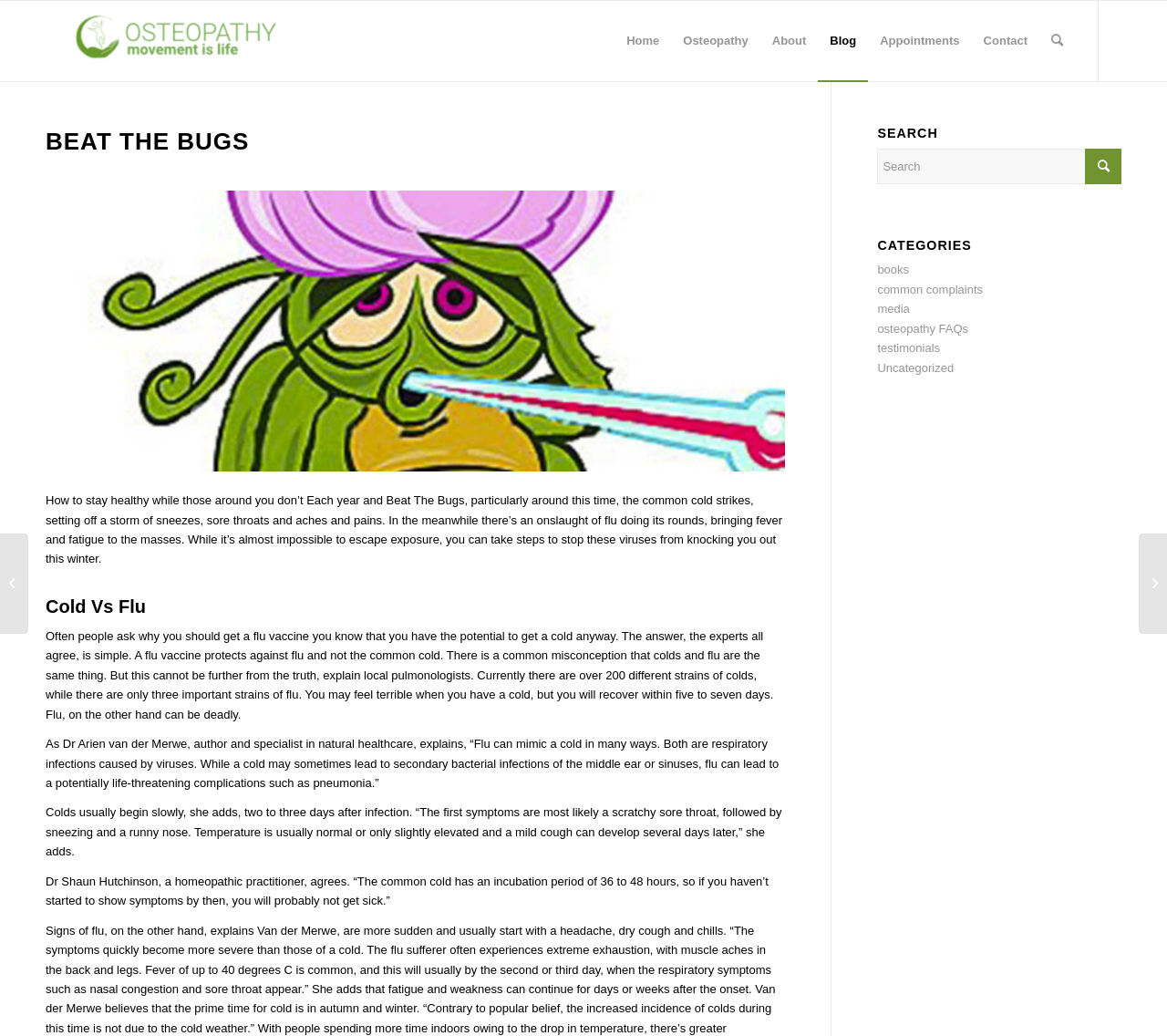What is the name of the osteopath?
Please give a detailed and elaborate answer to the question.

The name of the osteopath can be found in the top-left corner of the webpage, where it says 'Dr Guy Ashburner Osteopath' in the link and image elements.